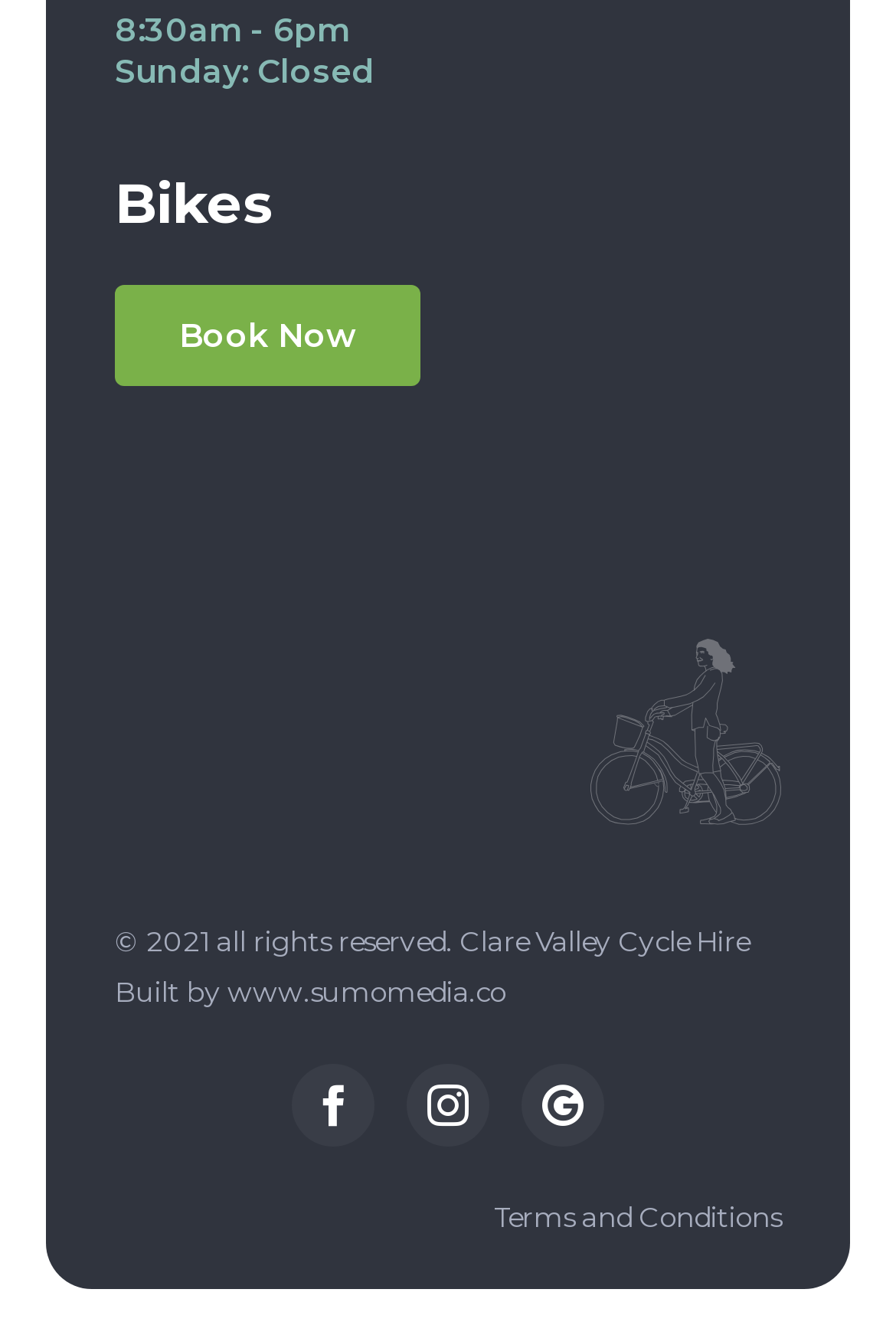Please predict the bounding box coordinates (top-left x, top-left y, bottom-right x, bottom-right y) for the UI element in the screenshot that fits the description: www.sumomedia.co

[0.254, 0.729, 0.564, 0.757]